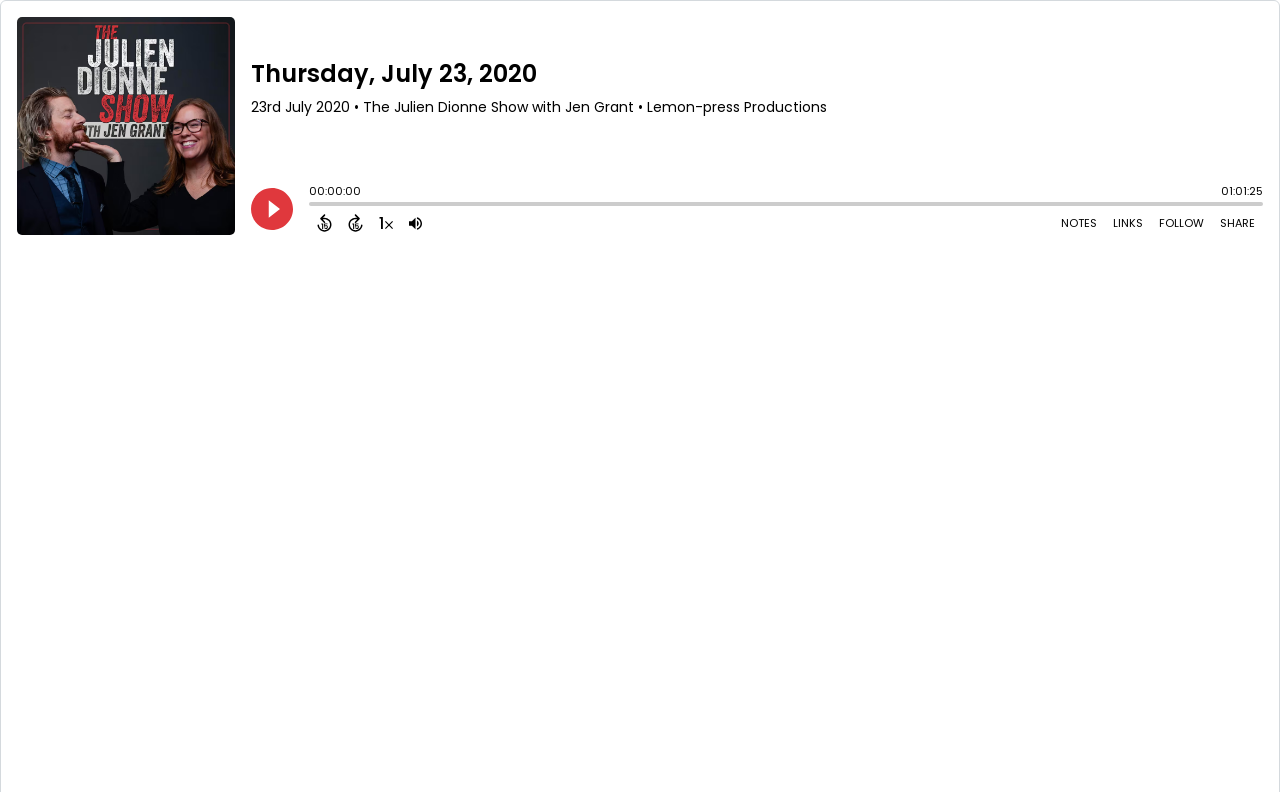What is the purpose of the slider?
Answer the question based on the image using a single word or a brief phrase.

Adjust playback position